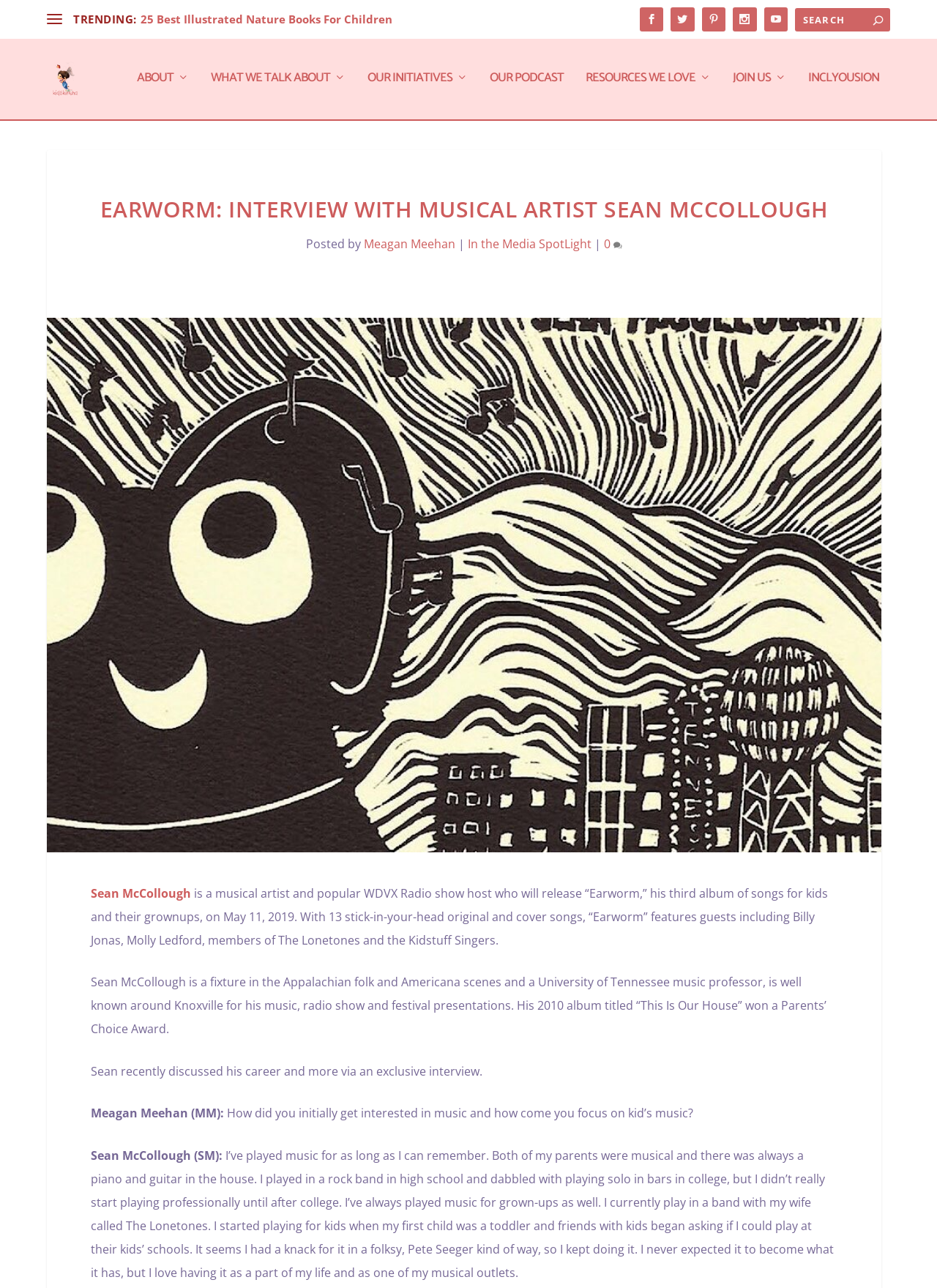Craft a detailed narrative of the webpage's structure and content.

The webpage is about an interview with musical artist Sean McCollough, who is also a radio host on WDVX in Tennessee. At the top left, there is a link to the website's homepage, "Kidskintha", accompanied by an image of the same name. Below this, there are several links to different sections of the website, including "ABOUT", "WHAT WE TALK ABOUT", "OUR INITIATIVES", "OUR PODCAST", "RESOURCES WE LOVE", "JOIN US", and "INCLYOUSION".

The main content of the webpage is an interview with Sean McCollough, titled "EARWORM: INTERVIEW WITH MUSICAL ARTIST SEAN MCCOLLOUGH". The interview is divided into sections, with questions asked by Meagan Meehan and answers provided by Sean McCollough. The text describes Sean's background as a musical artist and radio host, and his latest album "Earworm", which features 13 original and cover songs for kids and their grownups.

On the right side of the webpage, there are several social media links, represented by icons, and a search bar with a button. At the bottom of the page, there are three more links to share the article on social media platforms.

There are two images on the webpage: one is the logo of "Kidskintha" at the top left, and the other is an image related to the interview with Sean McCollough, which takes up most of the width of the webpage.